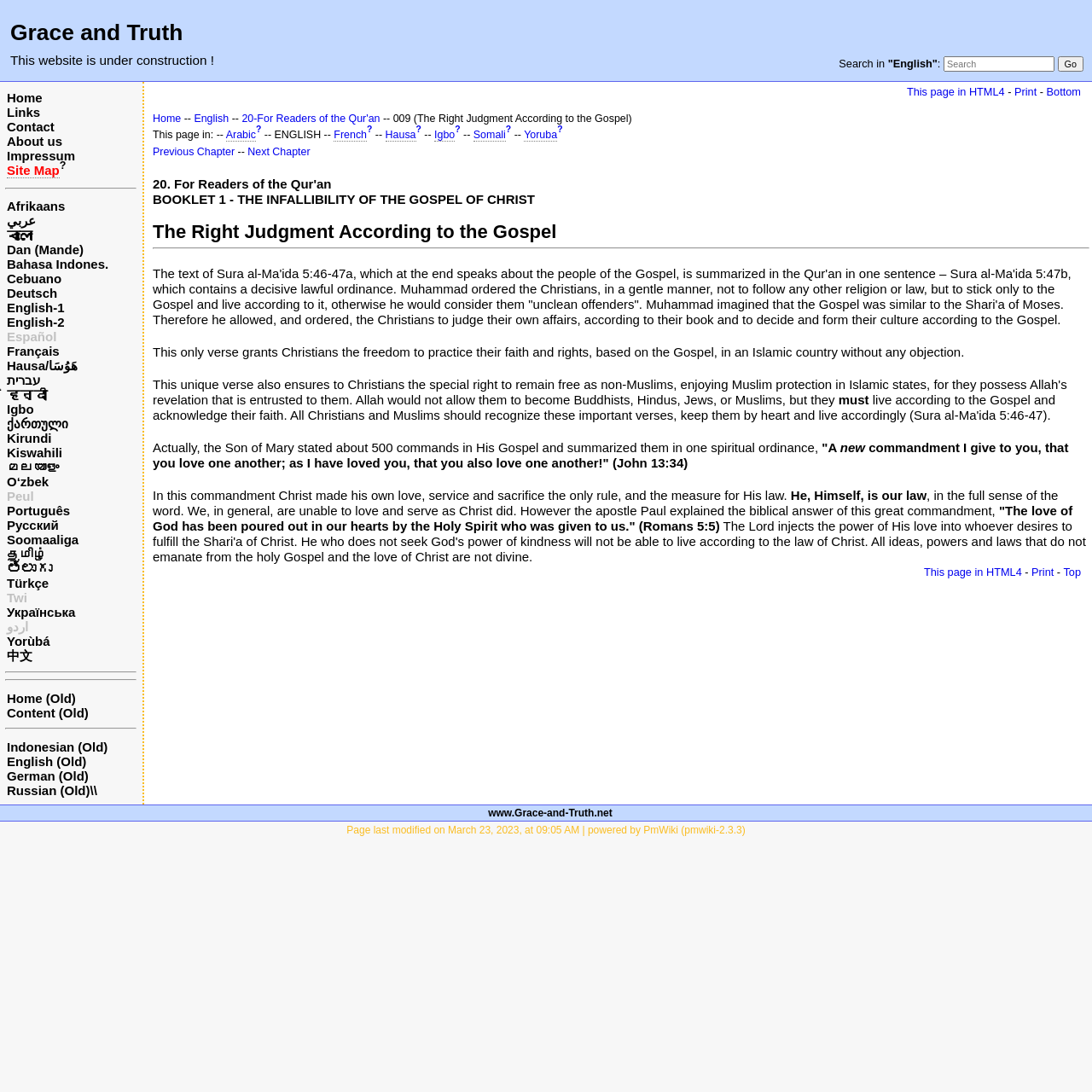Identify the bounding box coordinates of the clickable section necessary to follow the following instruction: "Click on Chapter 009 - The Right Judgment According to the Gospel". The coordinates should be presented as four float numbers from 0 to 1, i.e., [left, top, right, bottom].

[0.221, 0.103, 0.348, 0.114]